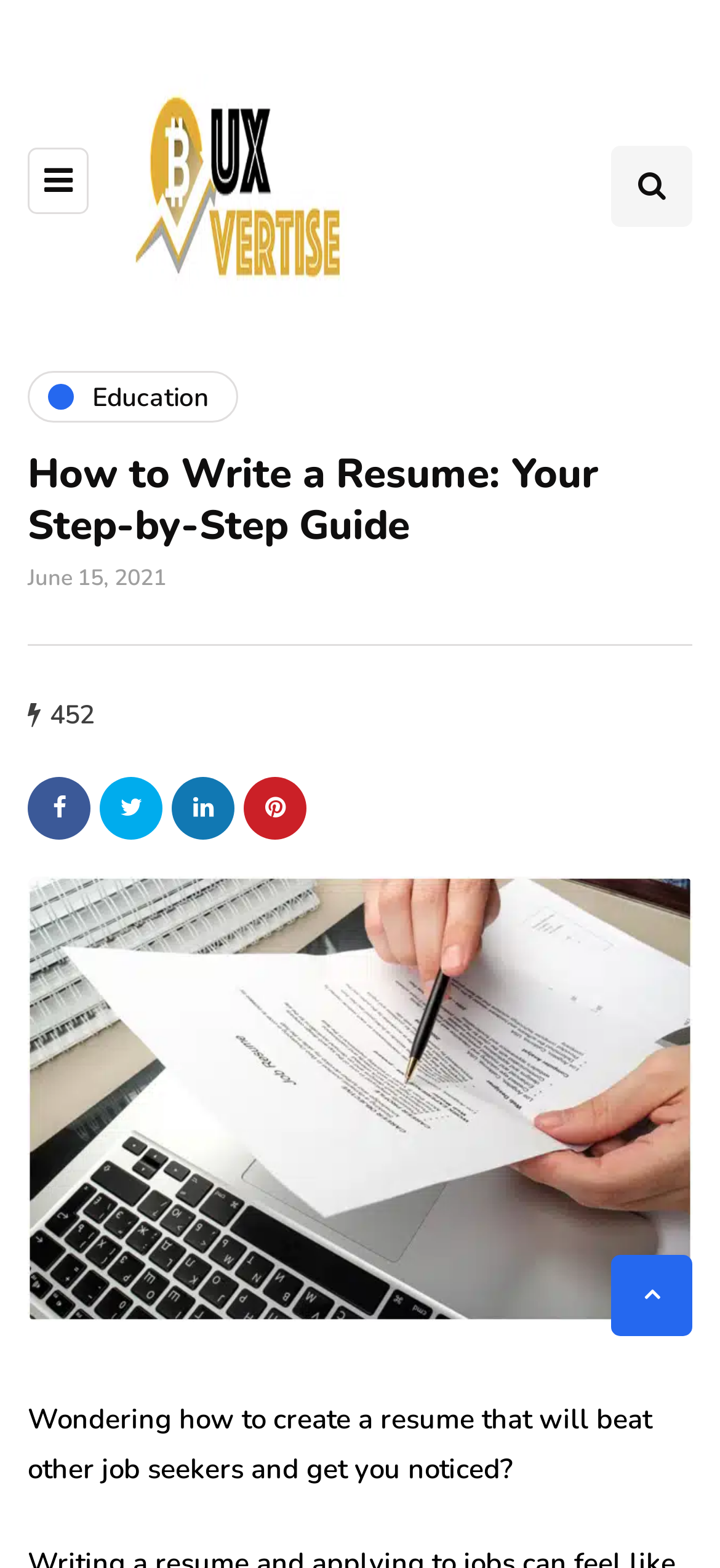Give a detailed account of the webpage, highlighting key information.

This webpage is a guide on how to write a resume, with a focus on creating a standout resume that gets noticed by job seekers. At the top left of the page, there is a logo of "Buxvertise" accompanied by a link to the website. Below the logo, there is a search toggle button on the top right corner of the page.

The main content of the page starts with a heading that reads "How to Write a Resume: Your Step-by-Step Guide" on the top left, followed by a timestamp indicating the publication date, "June 15, 2021". Next to the timestamp, there is a text "452" which may represent the number of views or comments.

Below the heading, there are four social media links, represented by icons, aligned horizontally. The first icon is a Facebook icon, followed by a Twitter icon, an envelope icon, and a LinkedIn icon.

The main article starts with a question, "Wondering how to create a resume that will beat other job seekers and get you noticed?" which is a summary of the content. The article is likely to provide a step-by-step guide on resume writing, with tips and advice on how to make a resume stand out.

At the bottom right of the page, there is a "Scroll to top" link, allowing users to quickly navigate back to the top of the page.